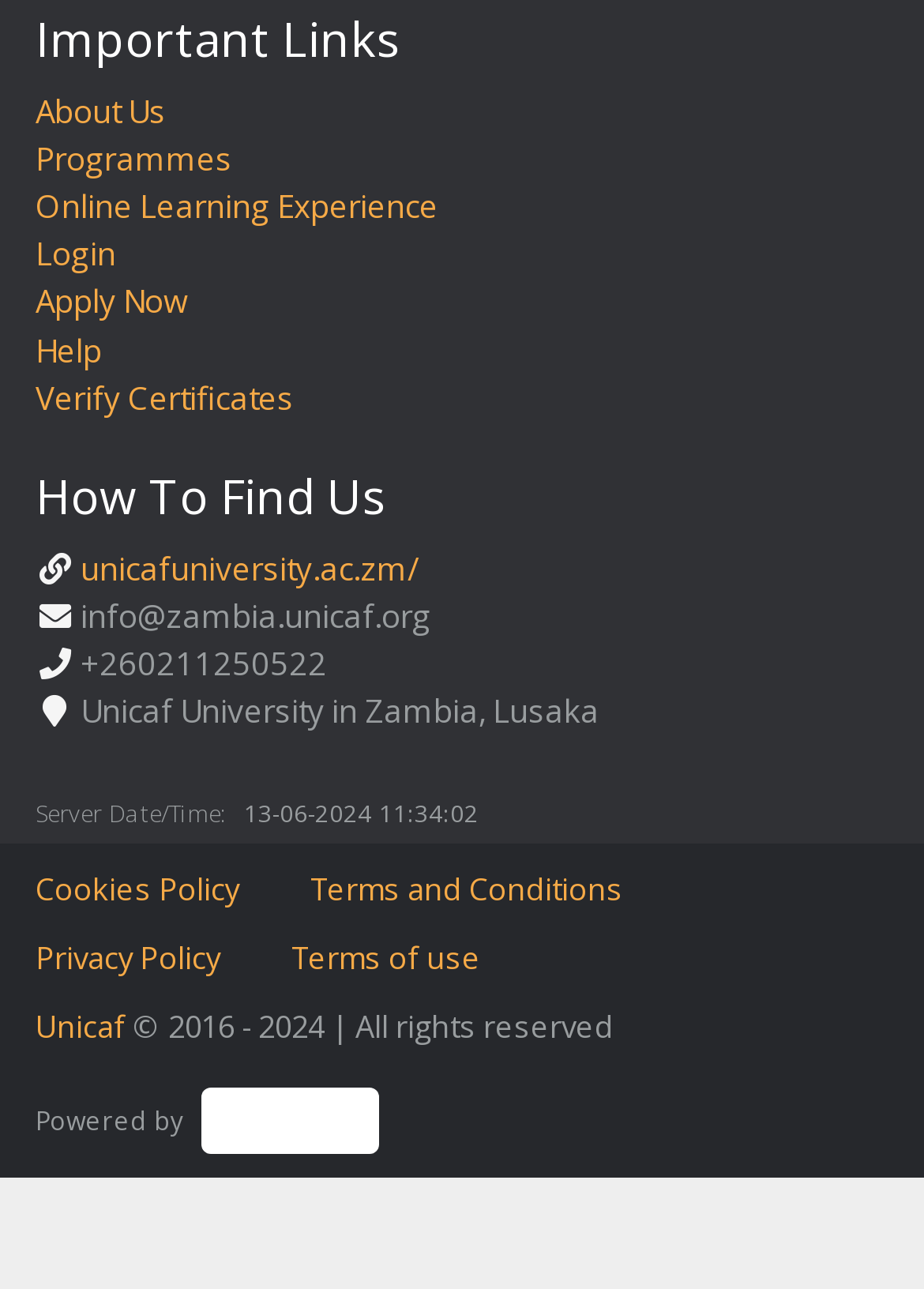Answer the question below in one word or phrase:
What is the current date and time?

13-06-2024 11:34:03